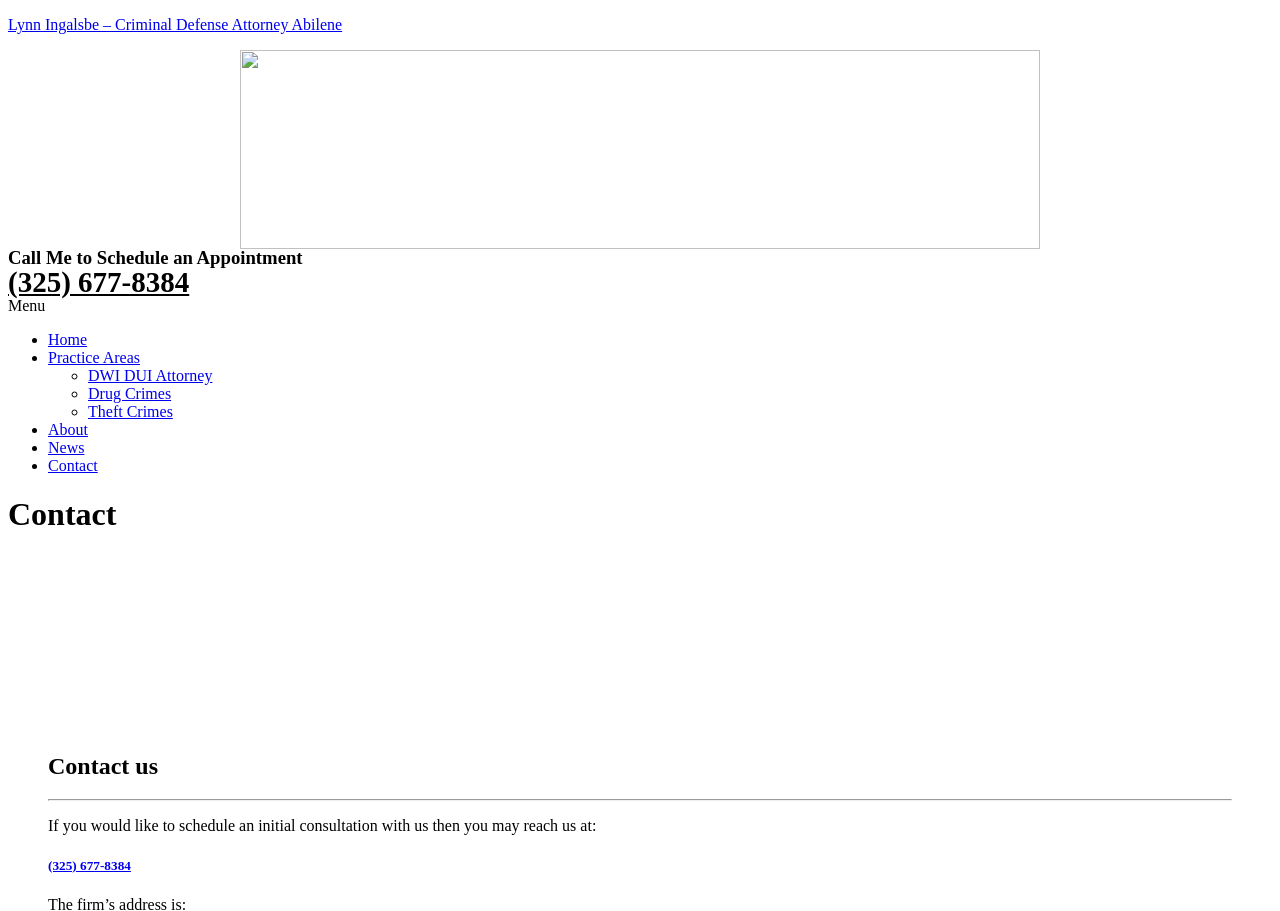Show the bounding box coordinates for the HTML element described as: "DWI DUI Attorney".

[0.069, 0.403, 0.166, 0.421]